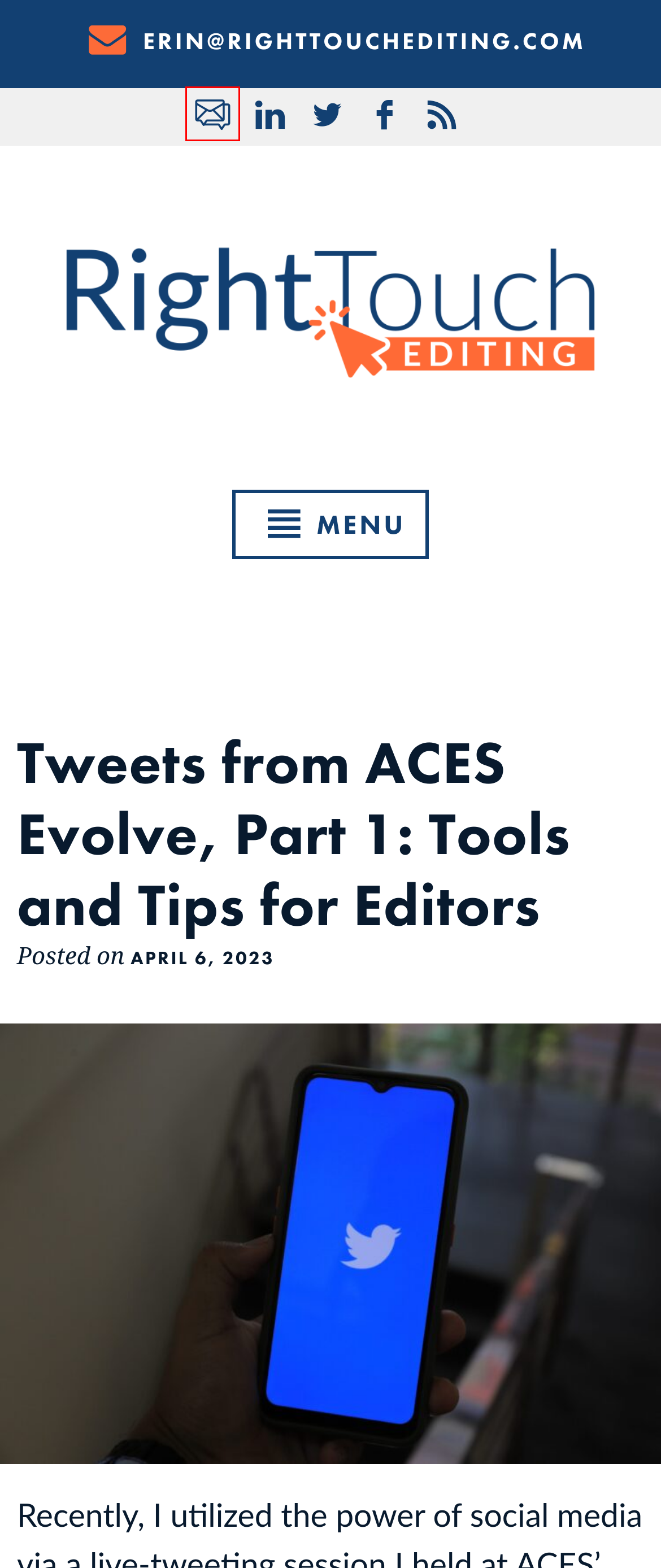Inspect the screenshot of a webpage with a red rectangle bounding box. Identify the webpage description that best corresponds to the new webpage after clicking the element inside the bounding box. Here are the candidates:
A. Protecting Your Editing Business - Right Touch Editing
B. Privacy Policy – Akismet
C. ACES 2023 Columbus: Evolve | ACES: The Society for Editing
D. Sign Up for Our Newsletter! - Right Touch Editing
E. AP Style - Right Touch Editing
F. The Chicago Guide to Copyediting Fiction, Schneider
G. Home - Right Touch Editing
H. What’s It Worth? A Confusing Use of the Apostrophe - Right Touch Editing

D